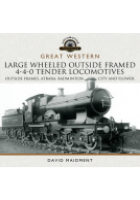Provide a short answer to the following question with just one word or phrase: What type of enthusiasts is the book appealing to?

Railway enthusiasts and historians